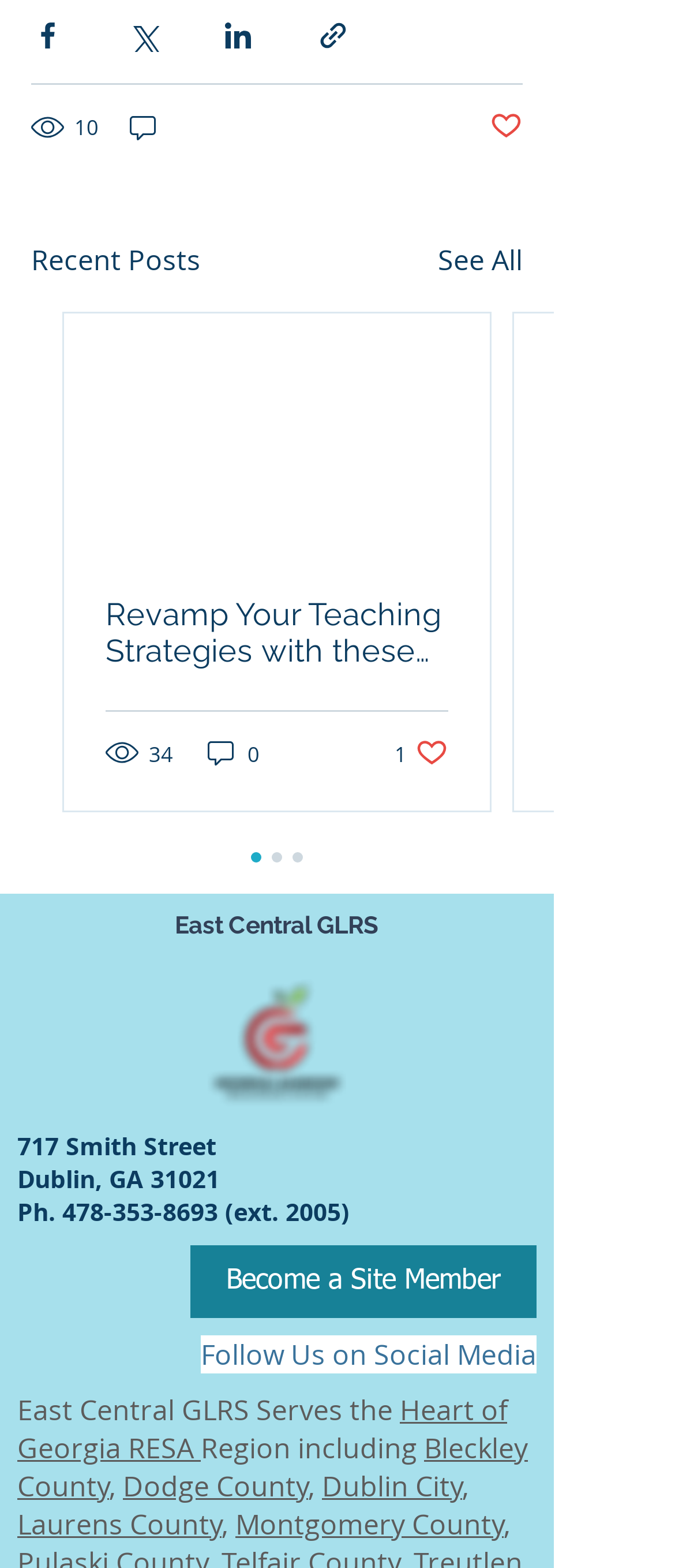Provide the bounding box coordinates for the area that should be clicked to complete the instruction: "Share via Facebook".

[0.046, 0.013, 0.095, 0.034]